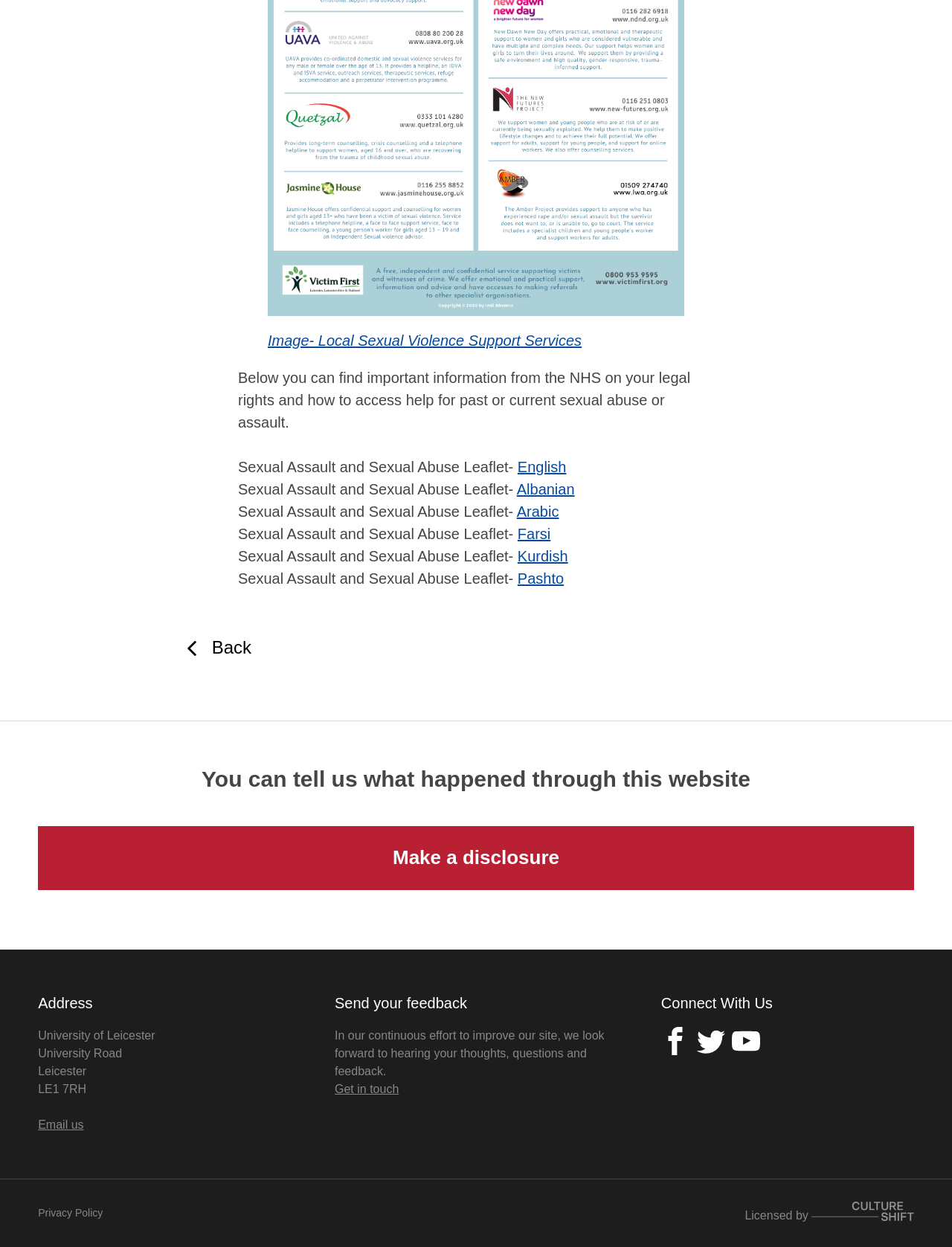Carefully examine the image and provide an in-depth answer to the question: What is the purpose of the 'Make a disclosure' link?

The webpage provides a link 'Make a disclosure' which suggests that it allows users to report or disclose instances of sexual abuse or assault, as indicated by the heading 'You can tell us what happened through this website'.